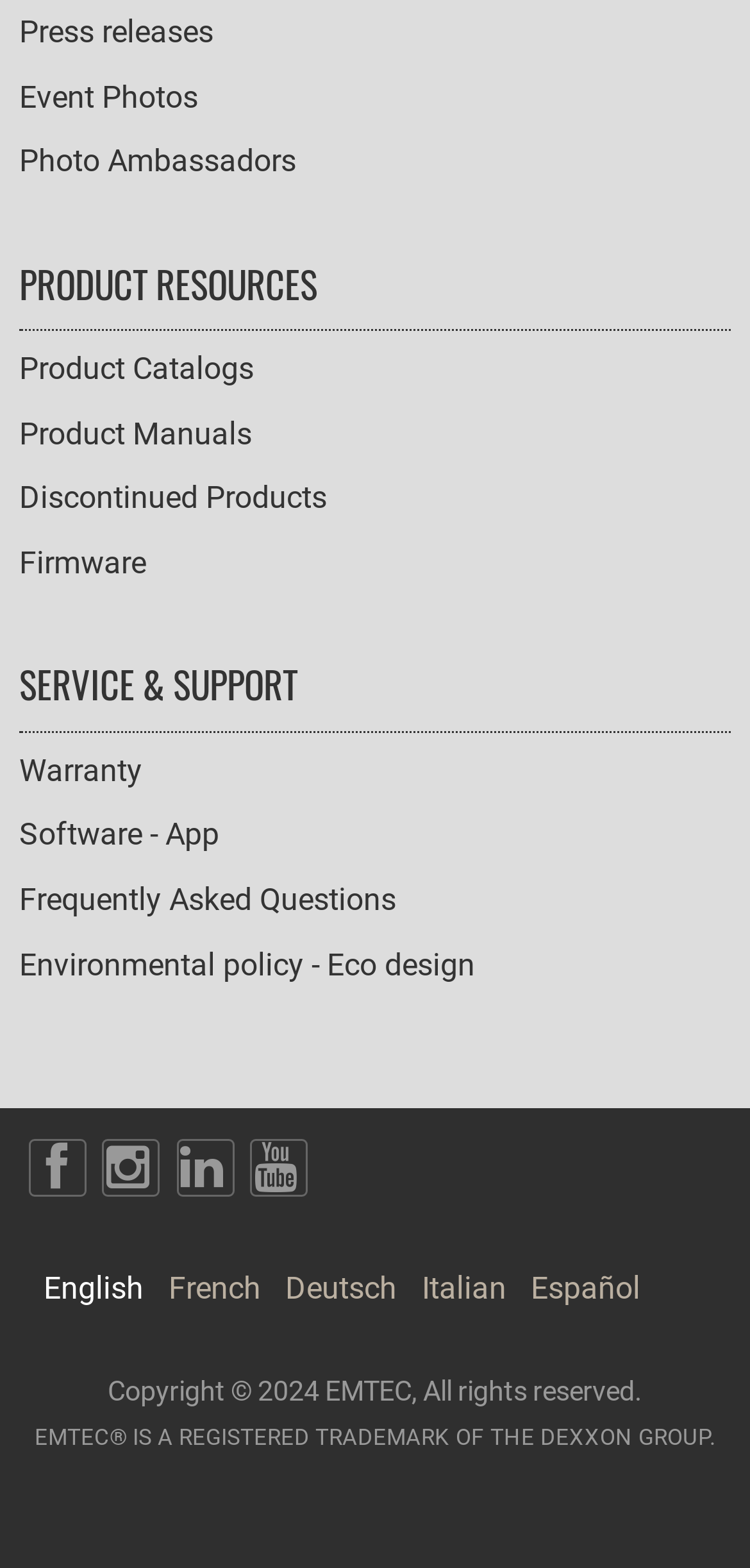Locate the bounding box coordinates of the element that should be clicked to fulfill the instruction: "Switch to French language".

[0.225, 0.81, 0.348, 0.834]